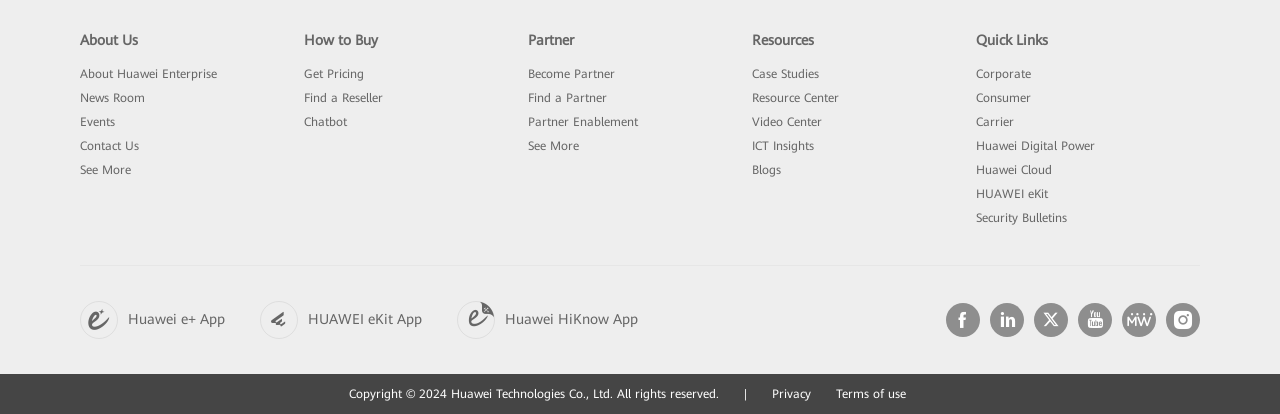Specify the bounding box coordinates of the area to click in order to execute this command: 'Explore the post about Causes and Risks of Bulimia Nervosa'. The coordinates should consist of four float numbers ranging from 0 to 1, and should be formatted as [left, top, right, bottom].

None